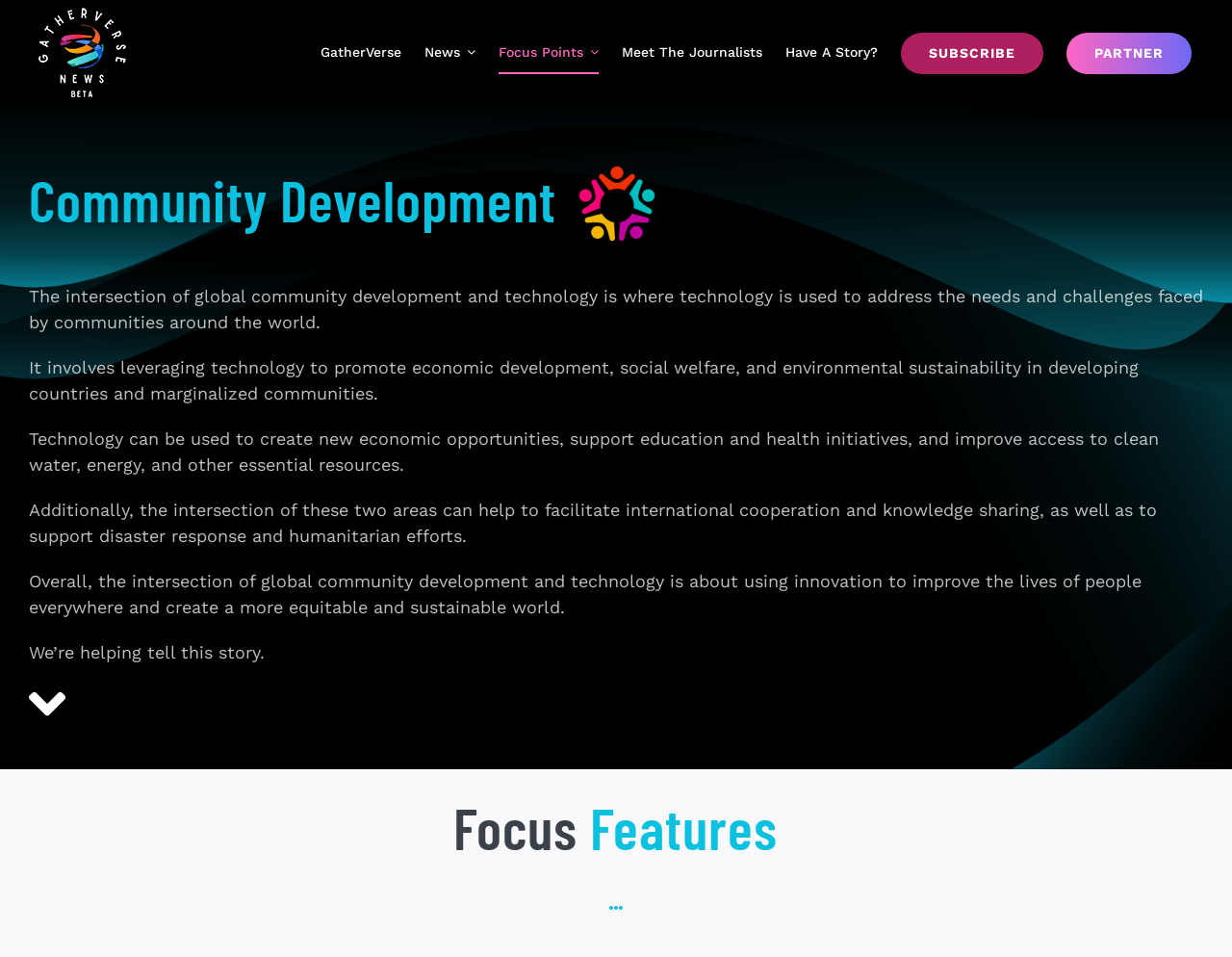How many paragraphs of text are there?
Please look at the screenshot and answer in one word or a short phrase.

5